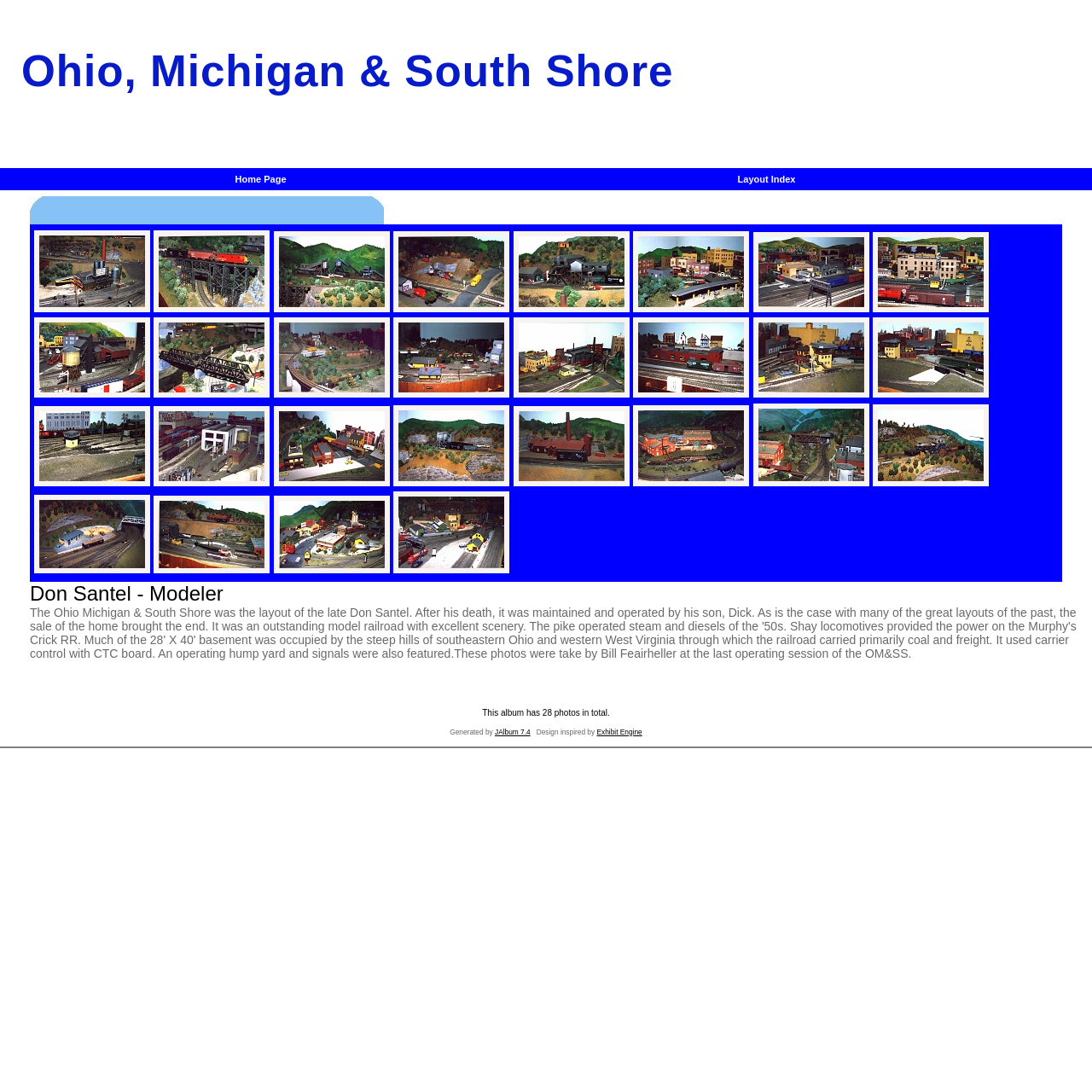Specify the bounding box coordinates for the region that must be clicked to perform the given instruction: "click on Home Page".

[0.211, 0.159, 0.267, 0.169]